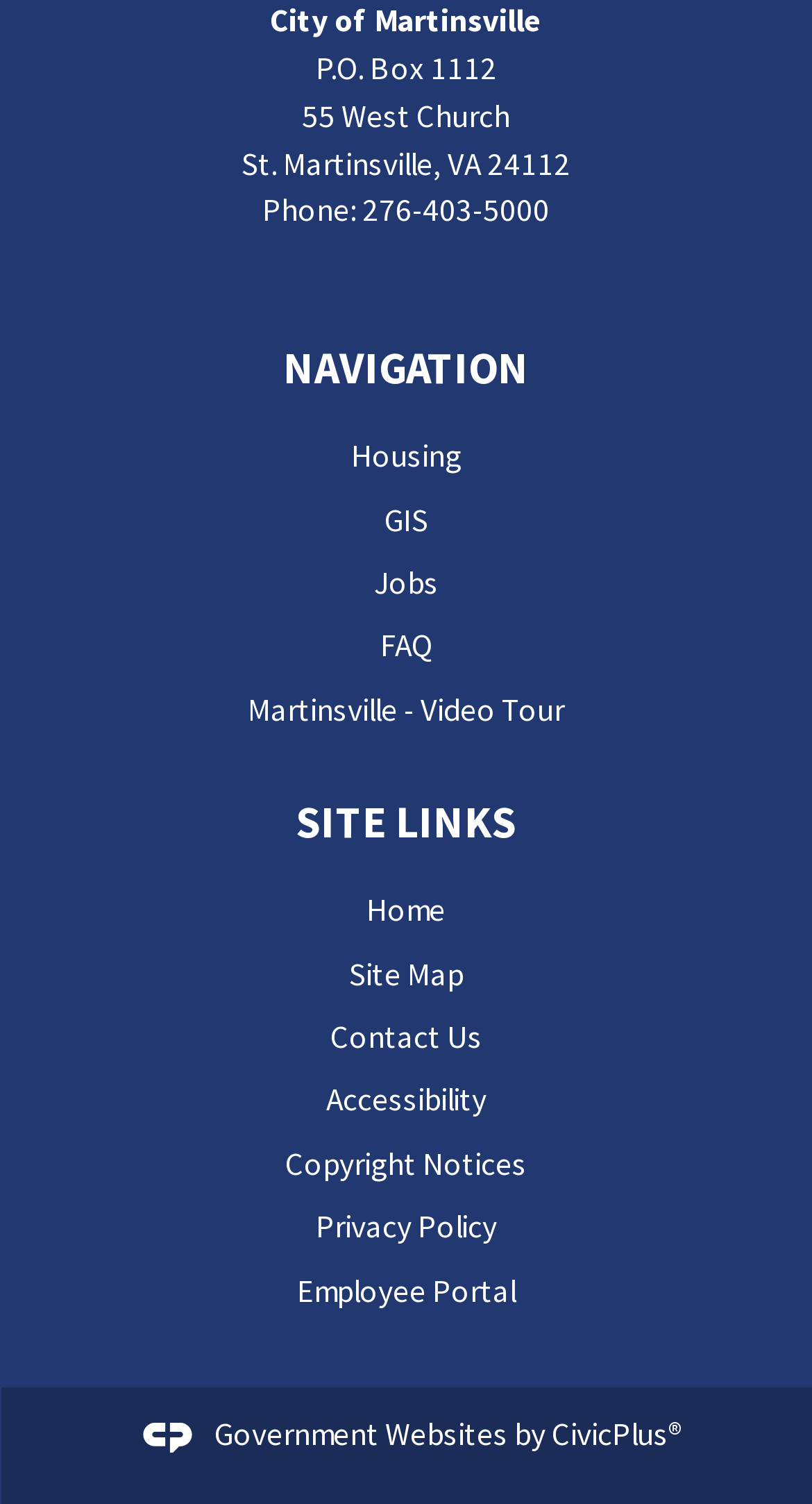Specify the bounding box coordinates of the element's area that should be clicked to execute the given instruction: "Contact 'Us'". The coordinates should be four float numbers between 0 and 1, i.e., [left, top, right, bottom].

[0.406, 0.676, 0.594, 0.702]